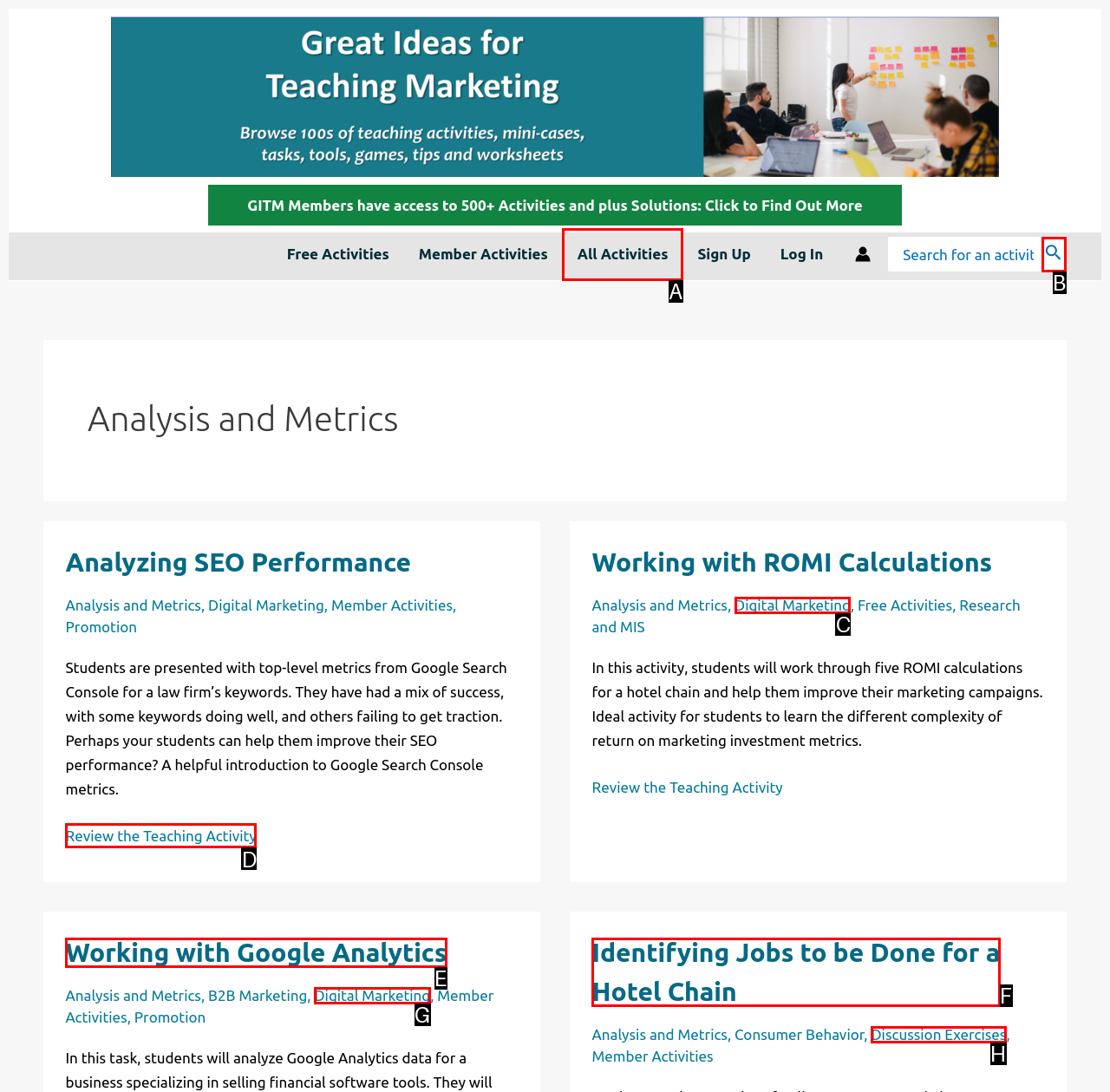Given the description: parent_node: Search for: aria-label="Search" value="Search", identify the HTML element that fits best. Respond with the letter of the correct option from the choices.

B